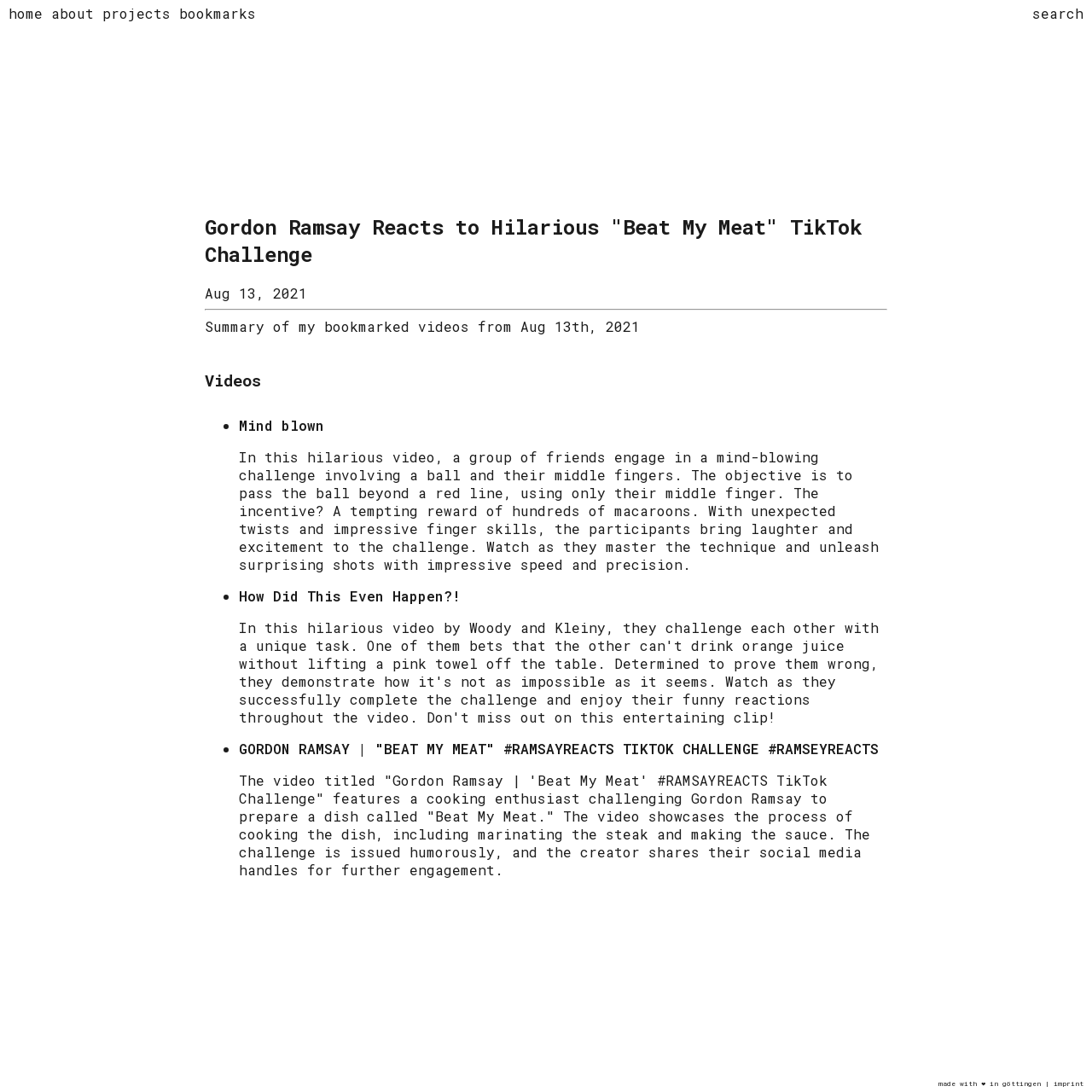Find the bounding box coordinates of the element to click in order to complete this instruction: "search for something". The bounding box coordinates must be four float numbers between 0 and 1, denoted as [left, top, right, bottom].

[0.945, 0.004, 0.992, 0.02]